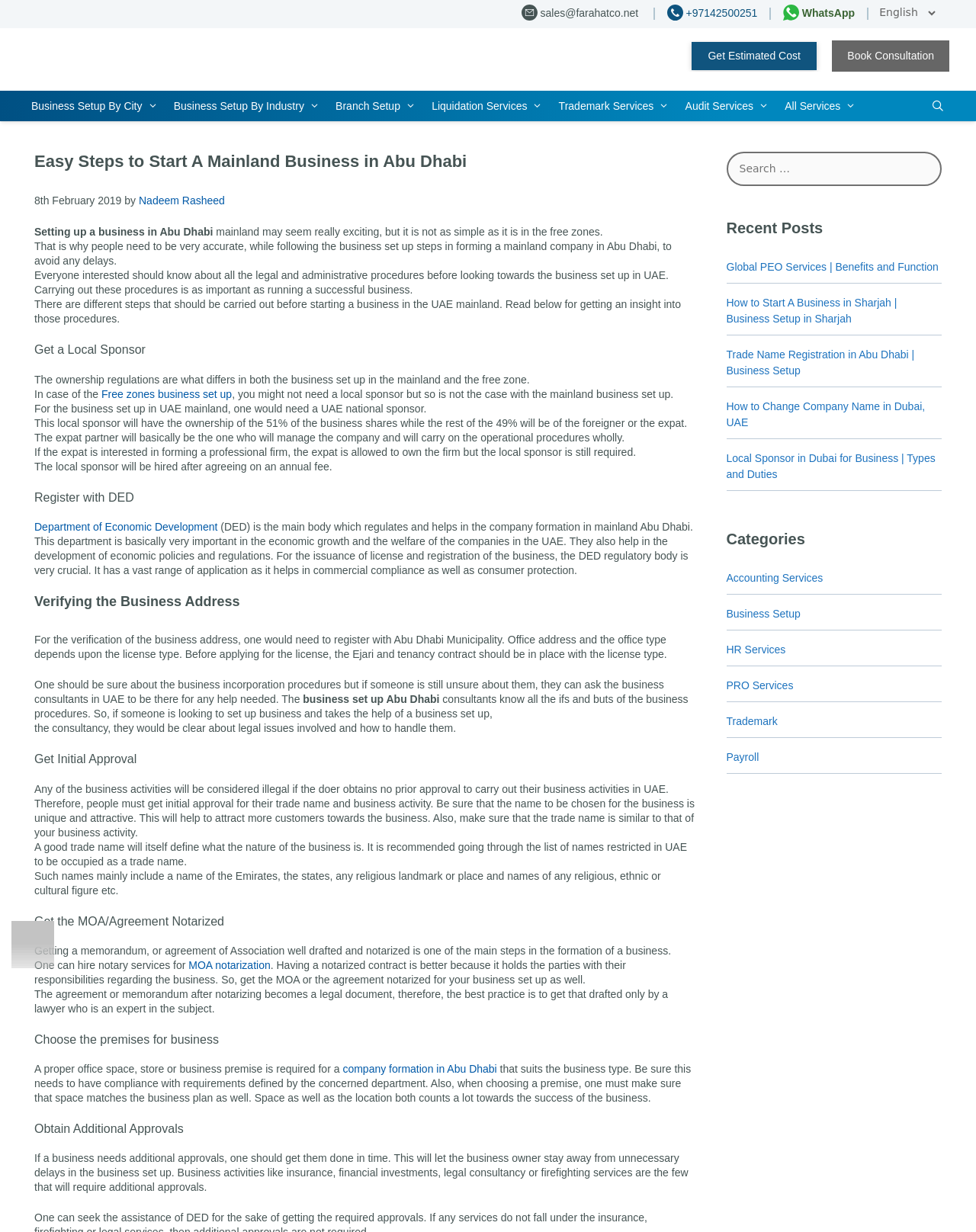Respond to the question below with a single word or phrase: Why is initial approval necessary for business activities?

To avoid illegal activities